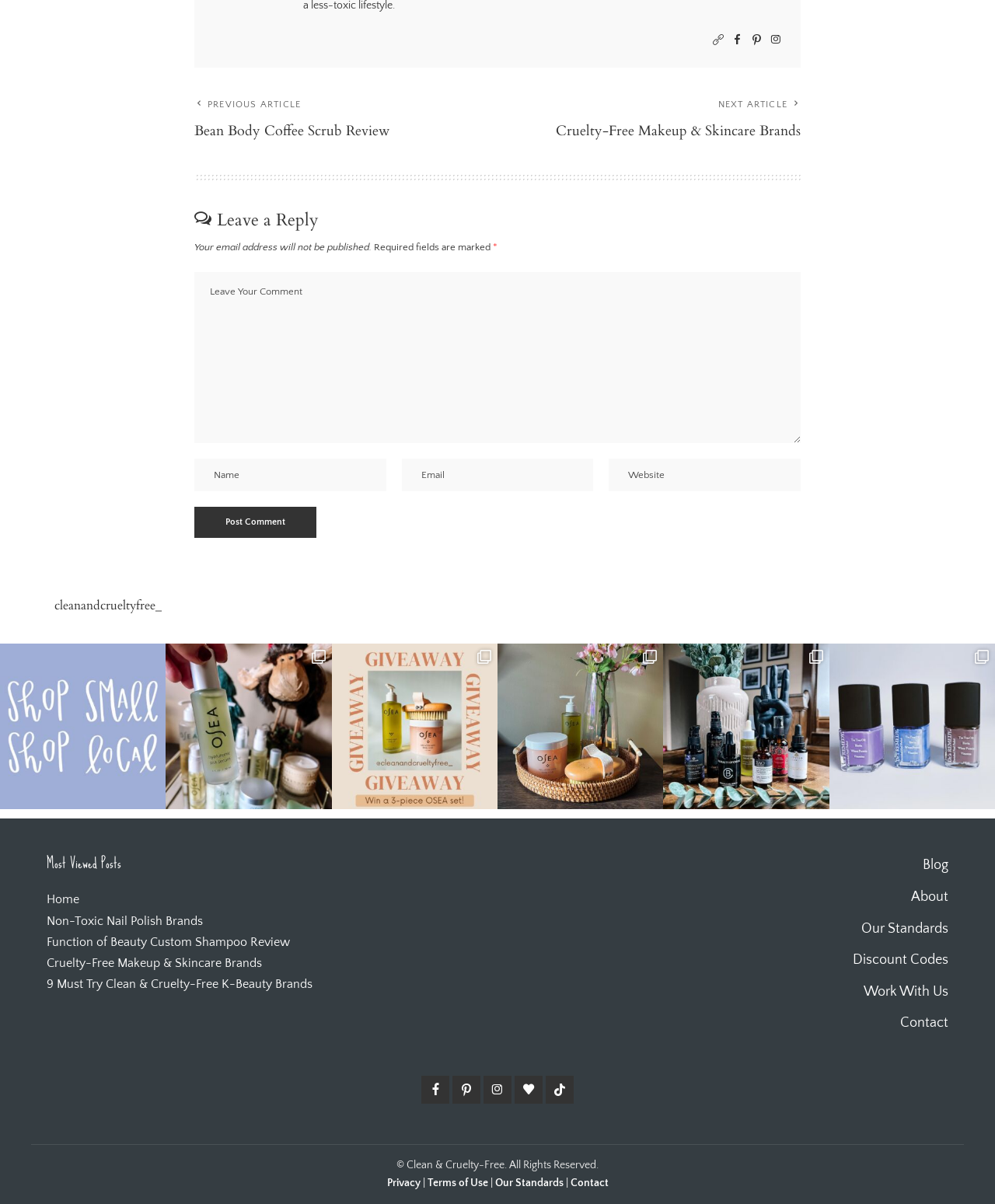Please answer the following question using a single word or phrase: 
What is the category of the post with the title 'Non-Toxic Nail Polish Brands'?

Most Viewed Posts